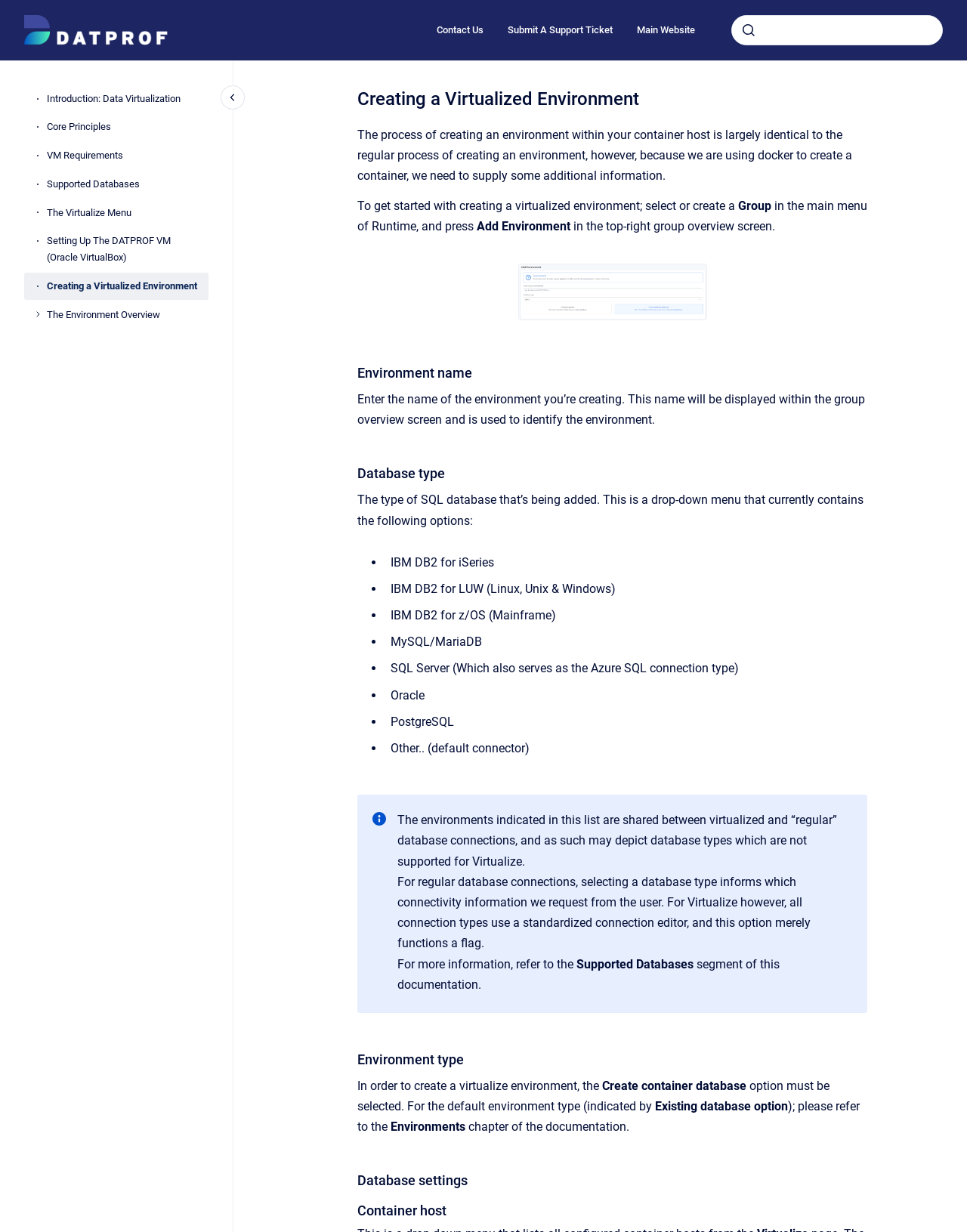Determine the bounding box coordinates of the section to be clicked to follow the instruction: "Search for specific news". The coordinates should be given as four float numbers between 0 and 1, formatted as [left, top, right, bottom].

None